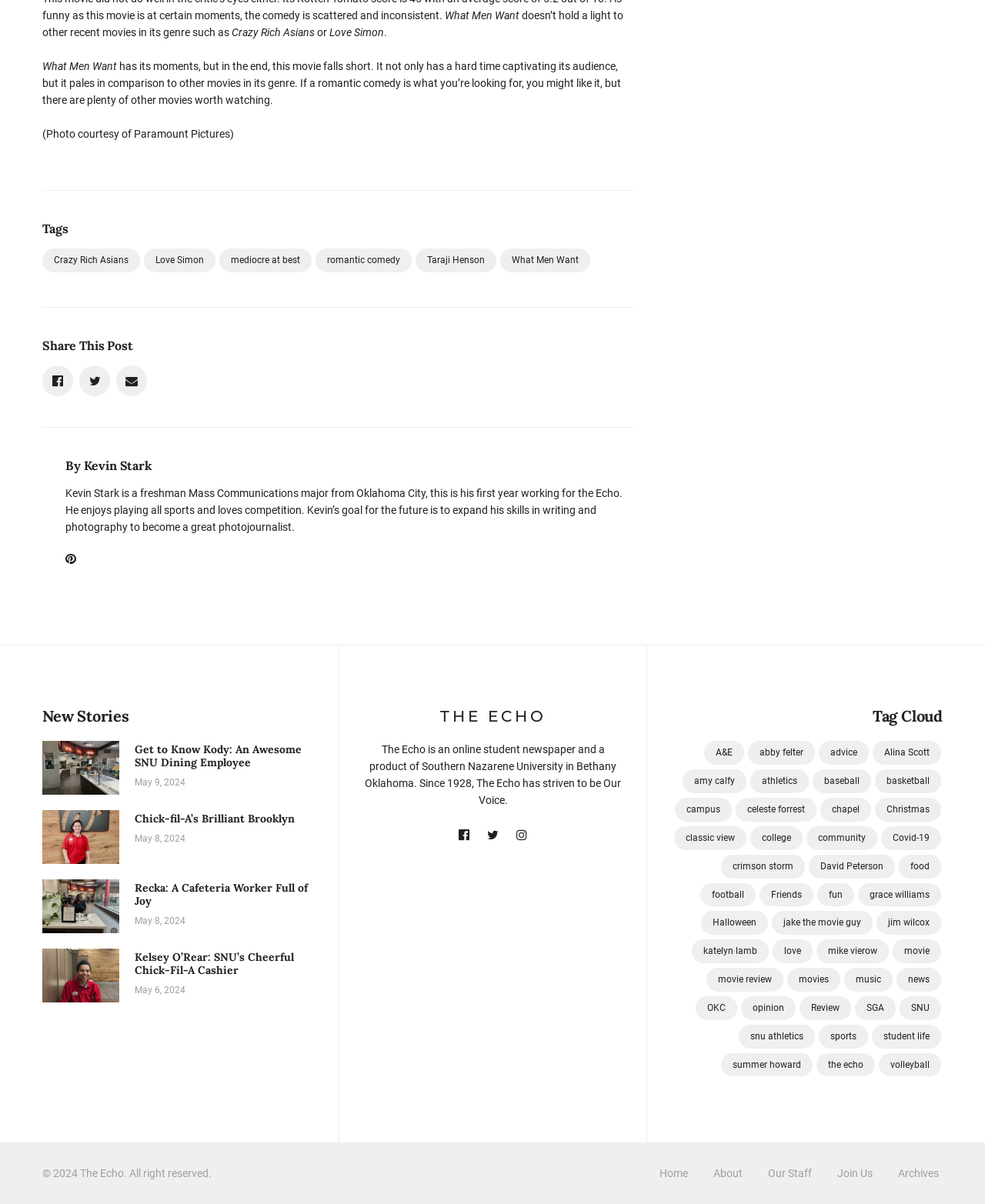What is the date of the article 'Get to Know Kody: An Awesome SNU Dining Employee'?
Refer to the image and respond with a one-word or short-phrase answer.

May 9, 2024